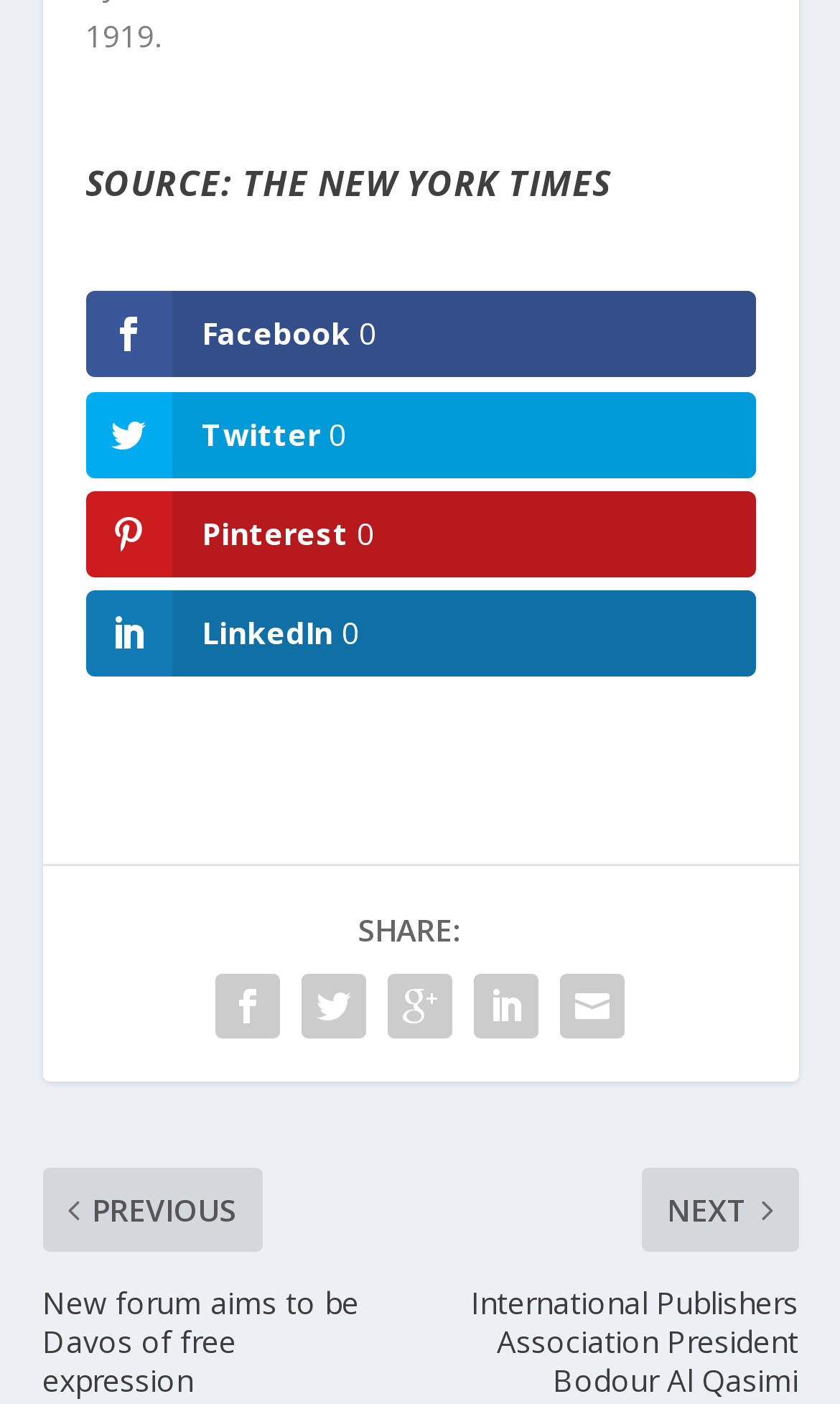Please reply with a single word or brief phrase to the question: 
How many social media links are available?

5